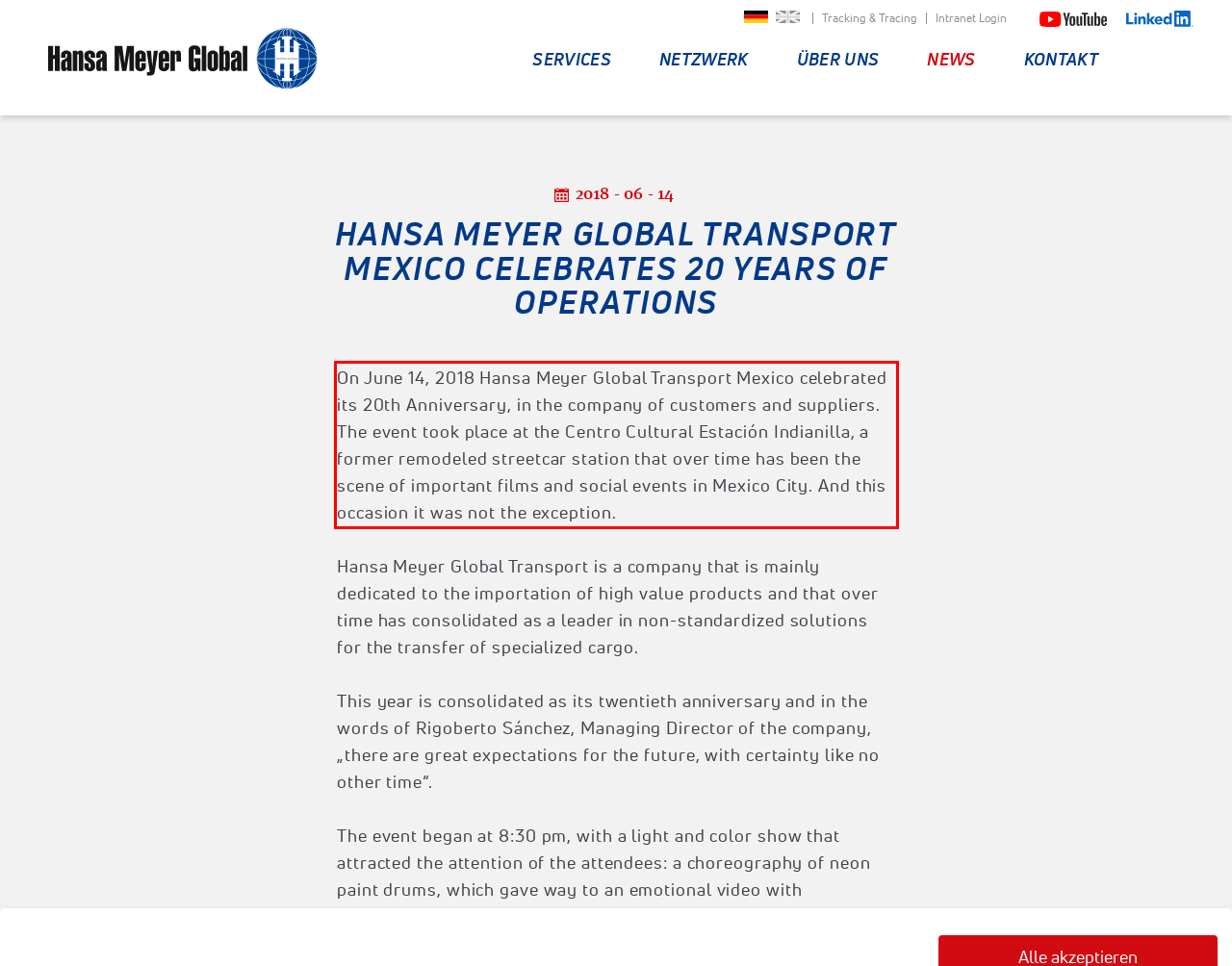Given a screenshot of a webpage with a red bounding box, please identify and retrieve the text inside the red rectangle.

On June 14, 2018 Hansa Meyer Global Transport Mexico celebrated its 20th Anniversary, in the company of customers and suppliers. The event took place at the Centro Cultural Estación Indianilla, a former remodeled streetcar station that over time has been the scene of important films and social events in Mexico City. And this occasion it was not the exception.